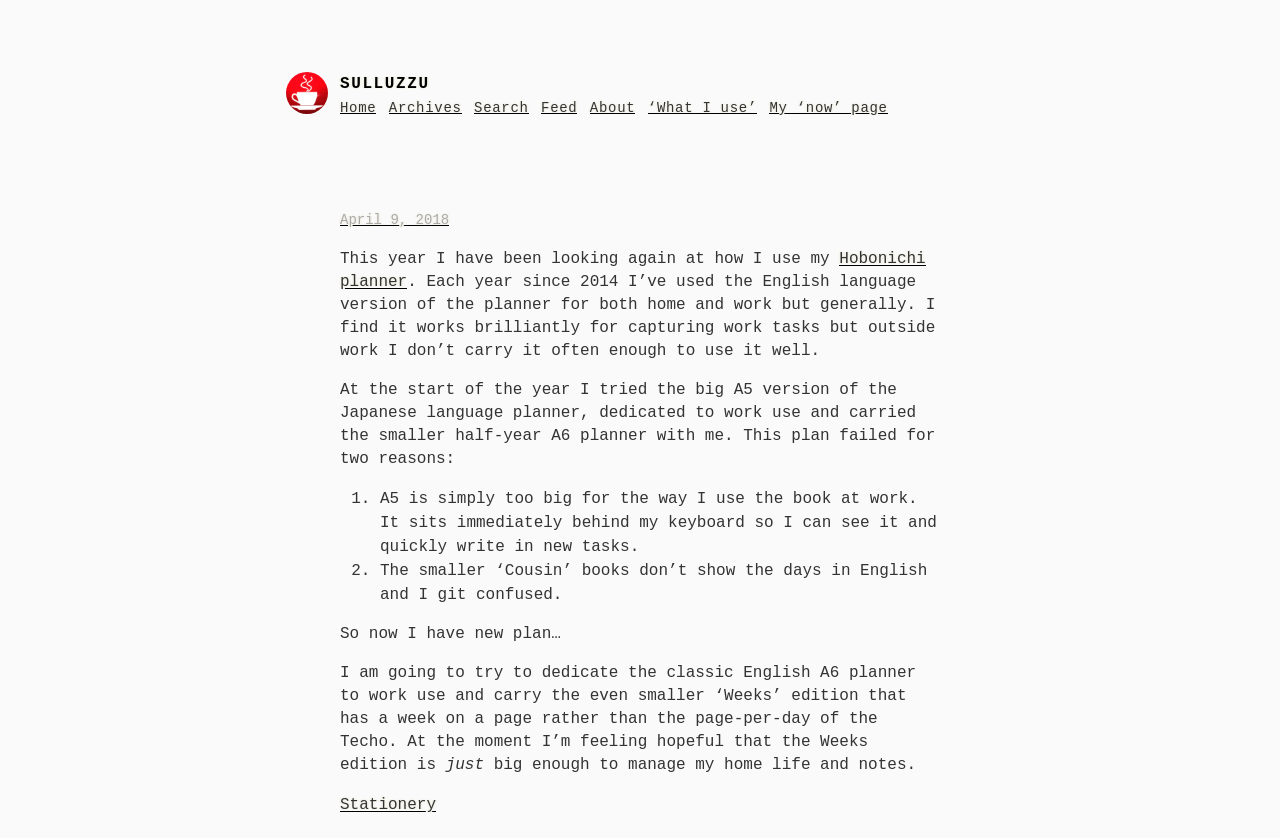Provide a brief response using a word or short phrase to this question:
Why did the author's previous plan fail?

Two reasons